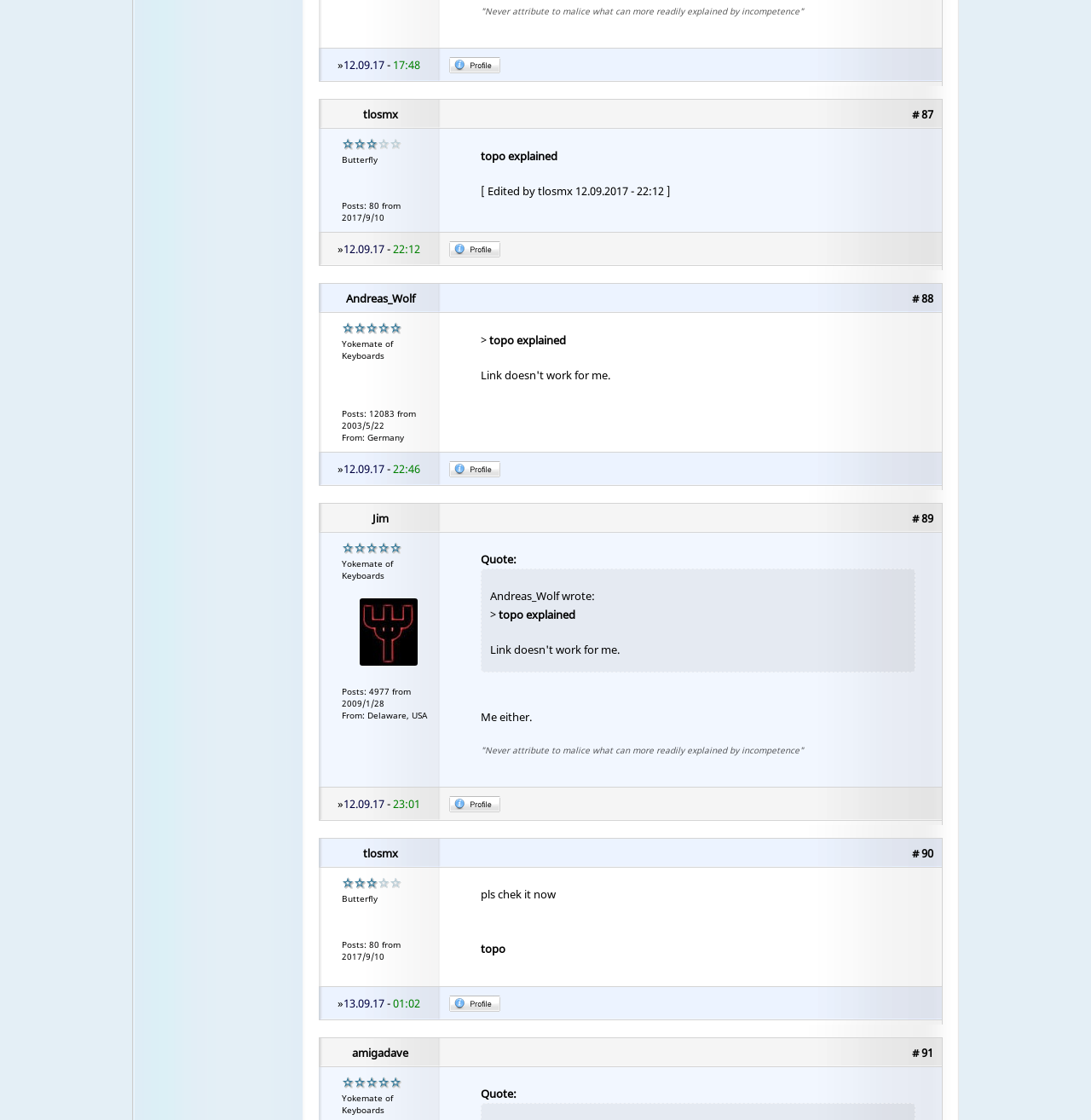What is the date of the post by tlosmx?
Using the information from the image, answer the question thoroughly.

I found the date by looking for the text 'tlosmx' and then reading the date that is nearby, which is '12.09.17'.